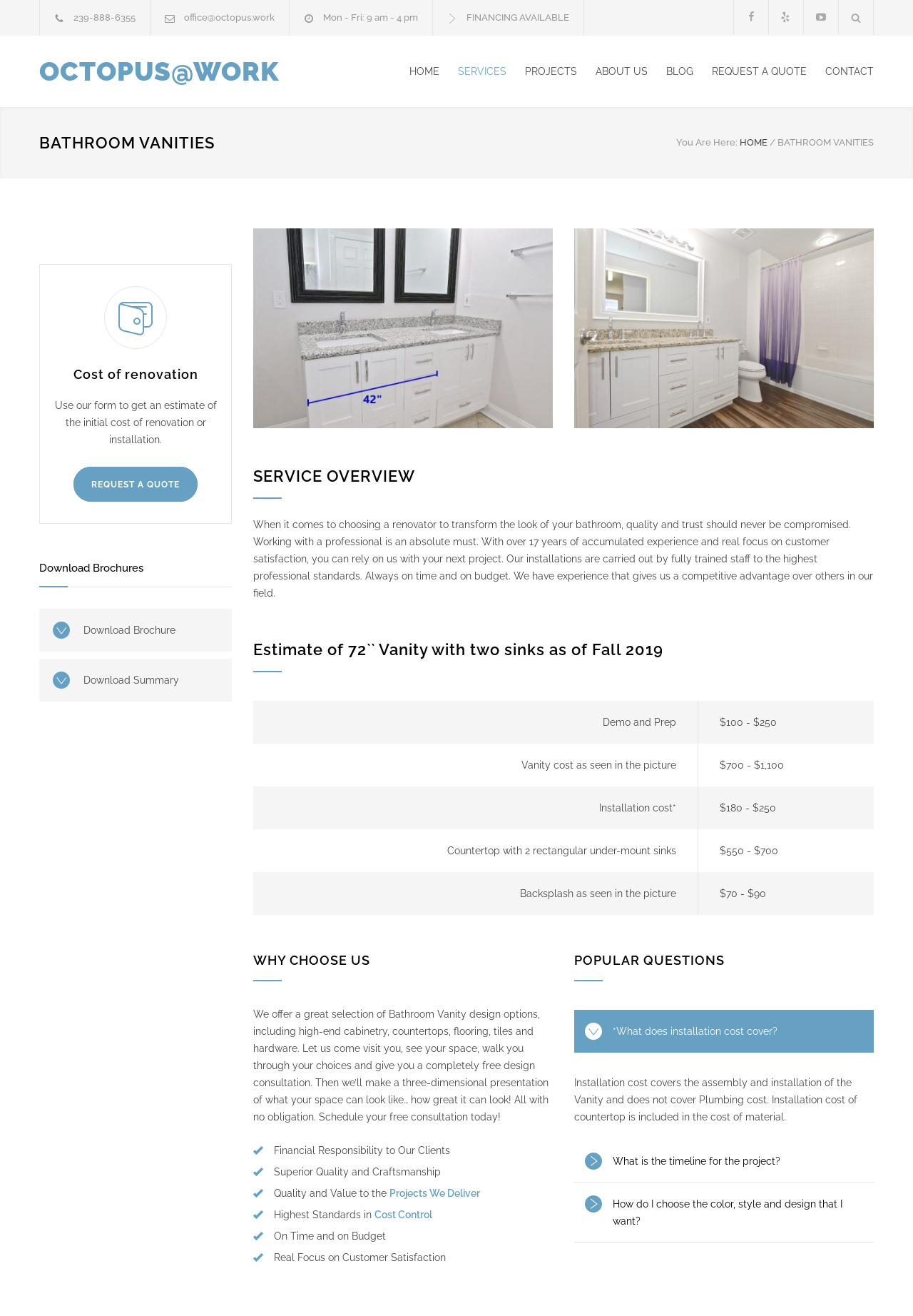Please mark the bounding box coordinates of the area that should be clicked to carry out the instruction: "Click the 'CONTACT' link".

[0.884, 0.041, 0.957, 0.067]